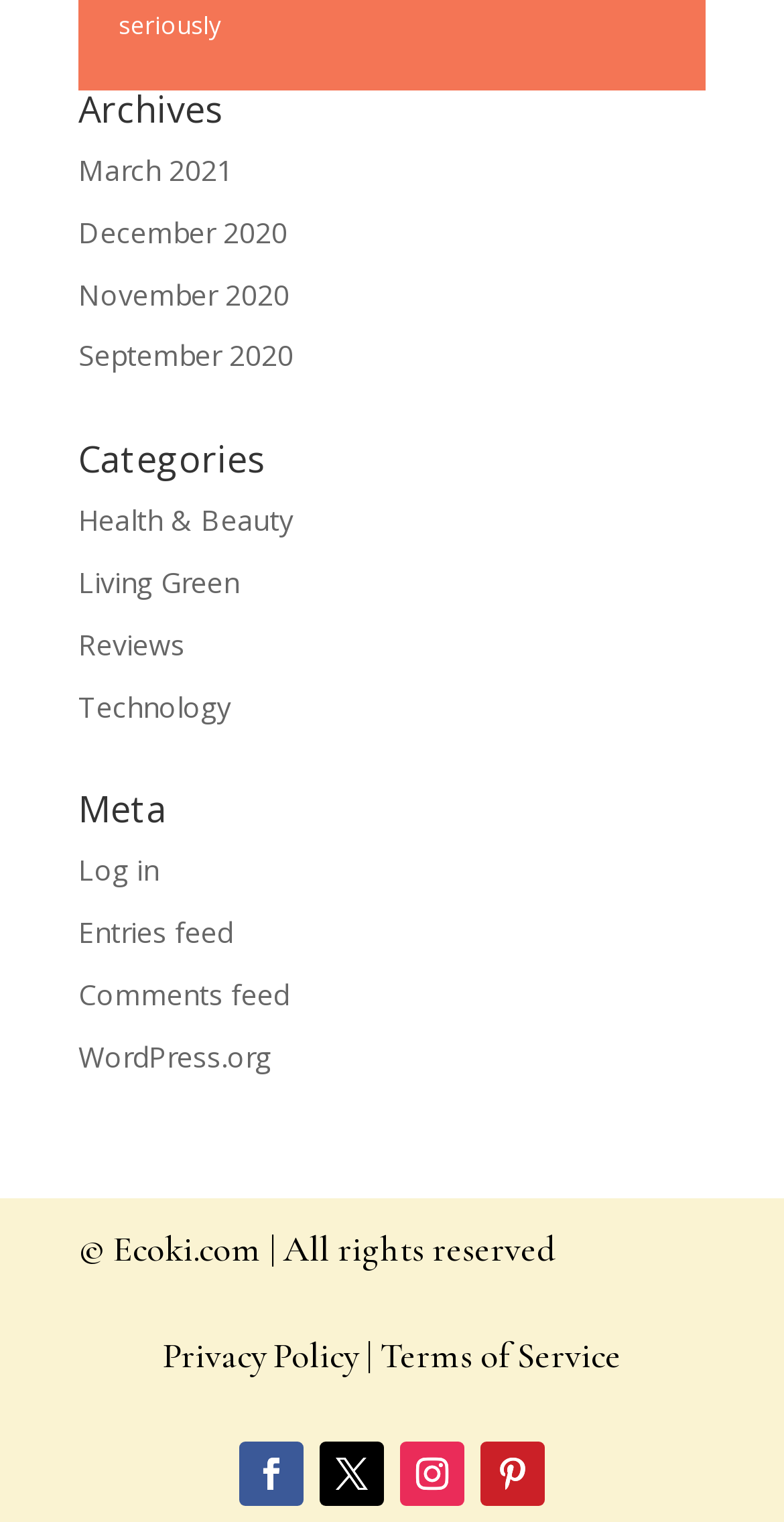Please answer the following question using a single word or phrase: 
What is the copyright information at the bottom of the page?

© Ecoki.com | All rights reserved